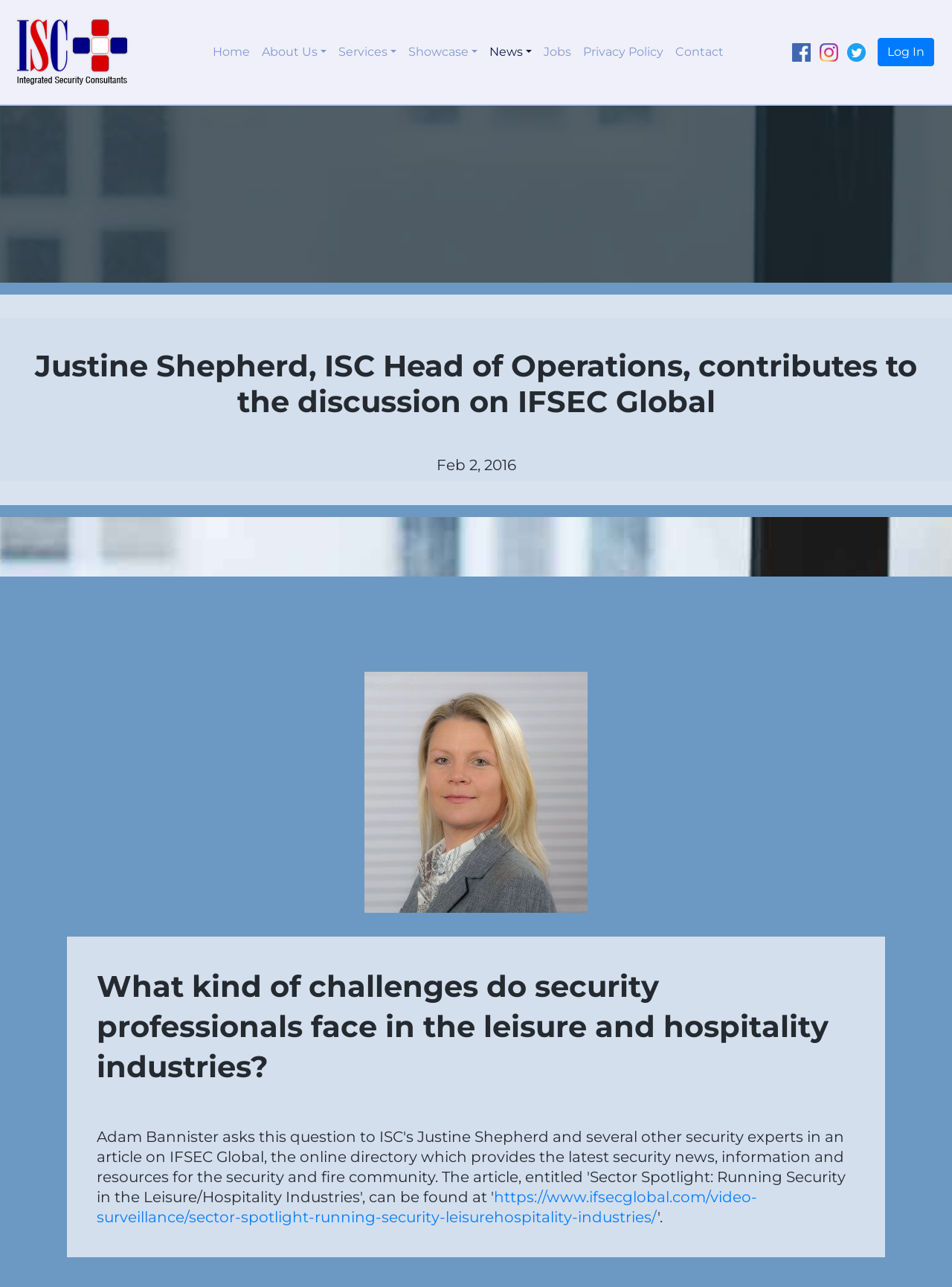Please determine the bounding box coordinates for the element with the description: "alt="facebook icon"".

[0.832, 0.034, 0.855, 0.045]